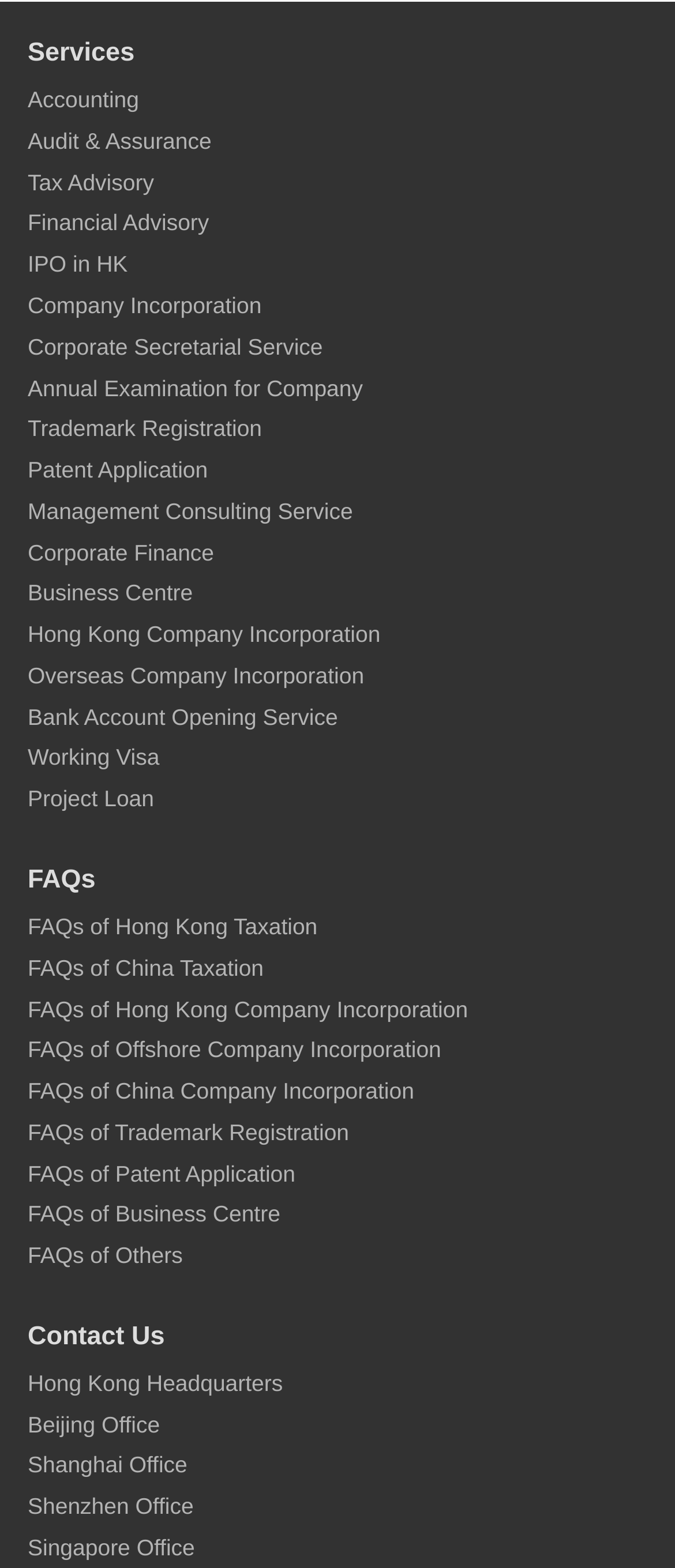How many links are there under the 'Services' section?
Please answer the question with a single word or phrase, referencing the image.

27